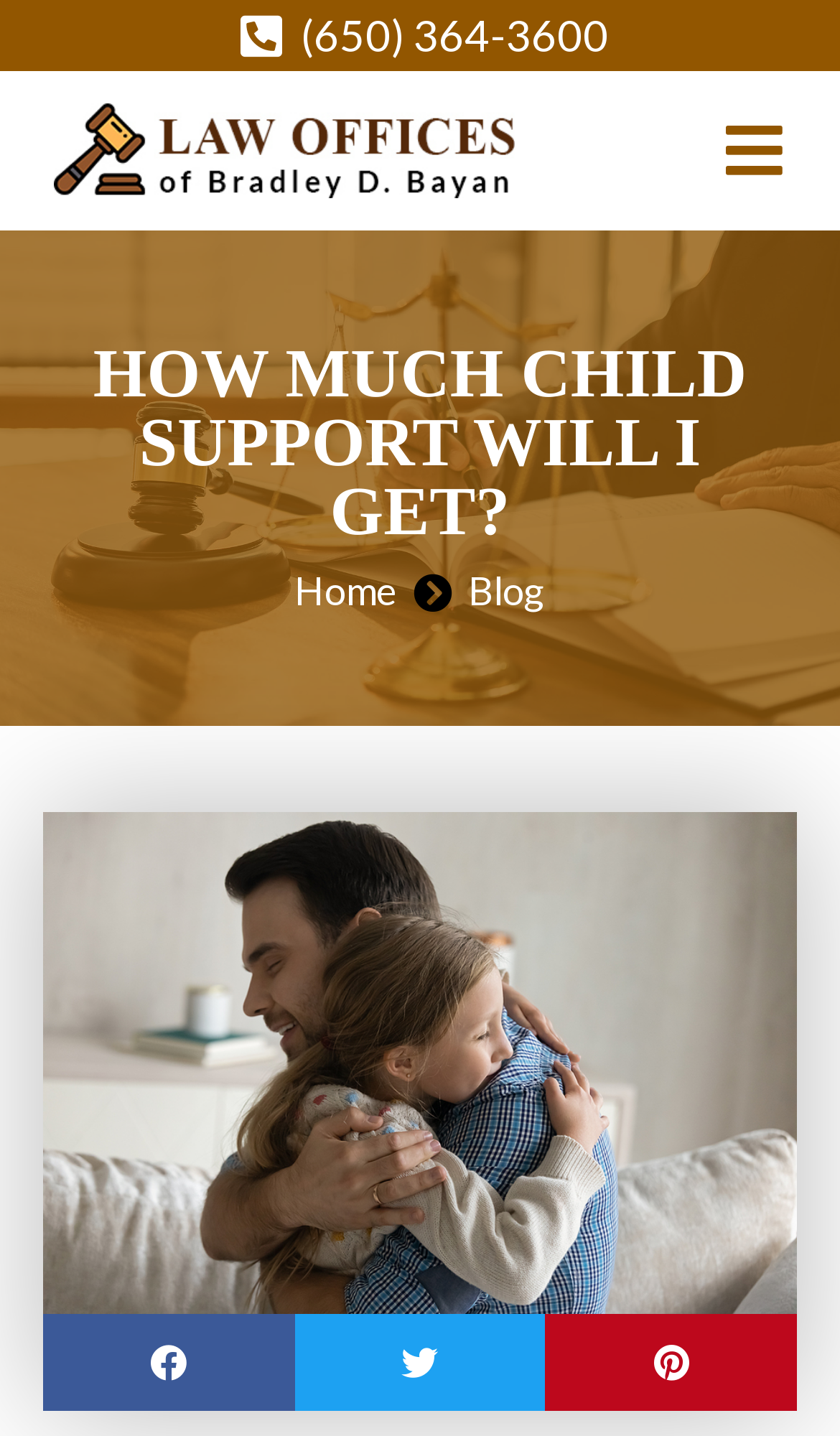Given the element description: "aria-label="Share on facebook"", predict the bounding box coordinates of the UI element it refers to, using four float numbers between 0 and 1, i.e., [left, top, right, bottom].

[0.051, 0.915, 0.35, 0.982]